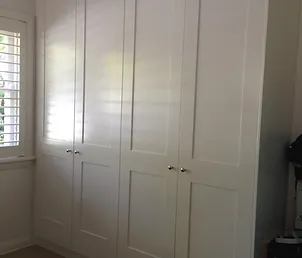Please use the details from the image to answer the following question comprehensively:
What is the color of the wardrobe?

The caption describes the wardrobe as 'sleek, white', implying that the wardrobe has a white finish, which is a key aspect of its design and aesthetic.